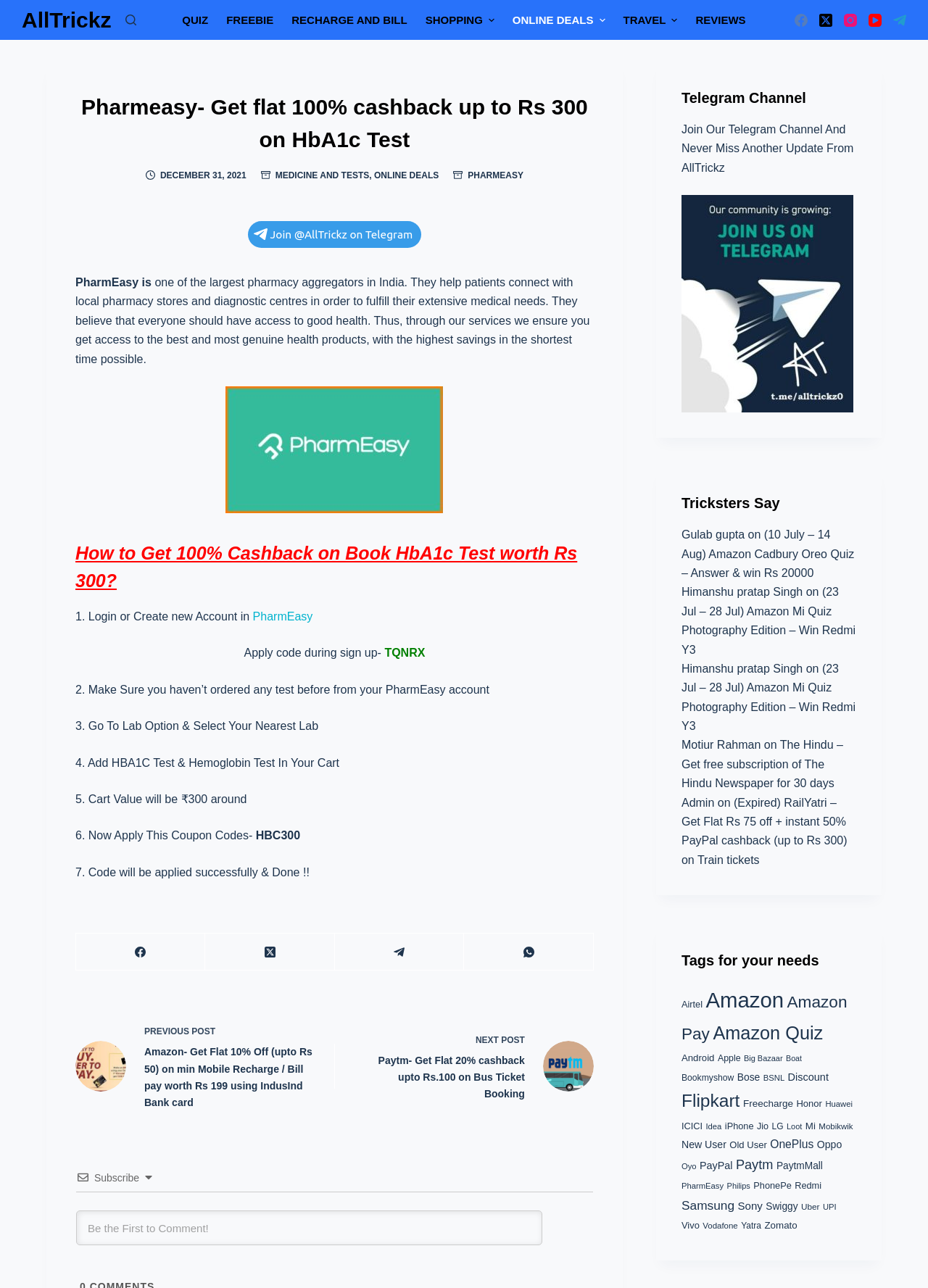Pinpoint the bounding box coordinates of the clickable area needed to execute the instruction: "Go to QUIZ page". The coordinates should be specified as four float numbers between 0 and 1, i.e., [left, top, right, bottom].

[0.187, 0.003, 0.234, 0.028]